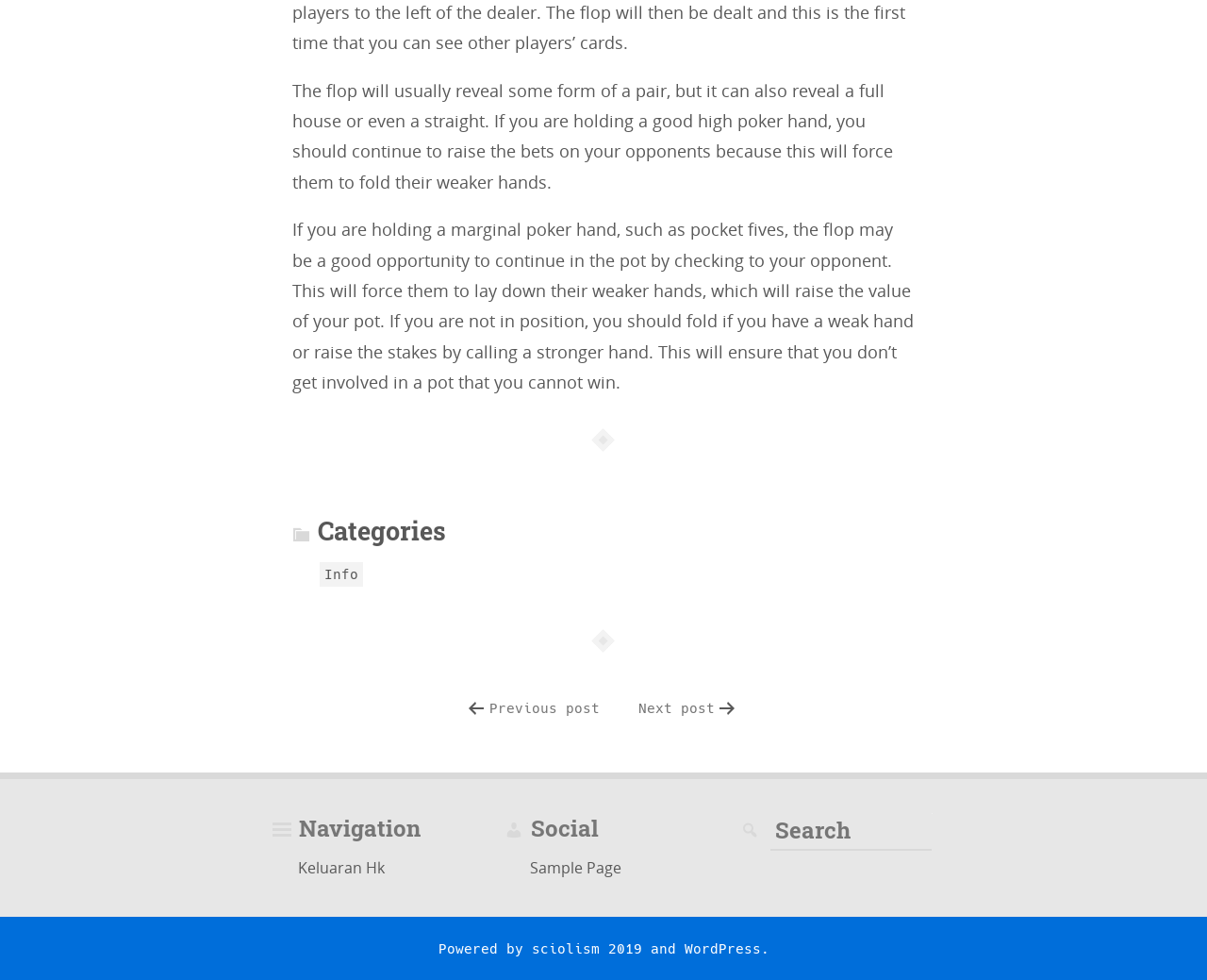Identify the bounding box coordinates for the UI element that matches this description: "parent_node: Search for: name="s" placeholder="Search"".

[0.638, 0.83, 0.772, 0.869]